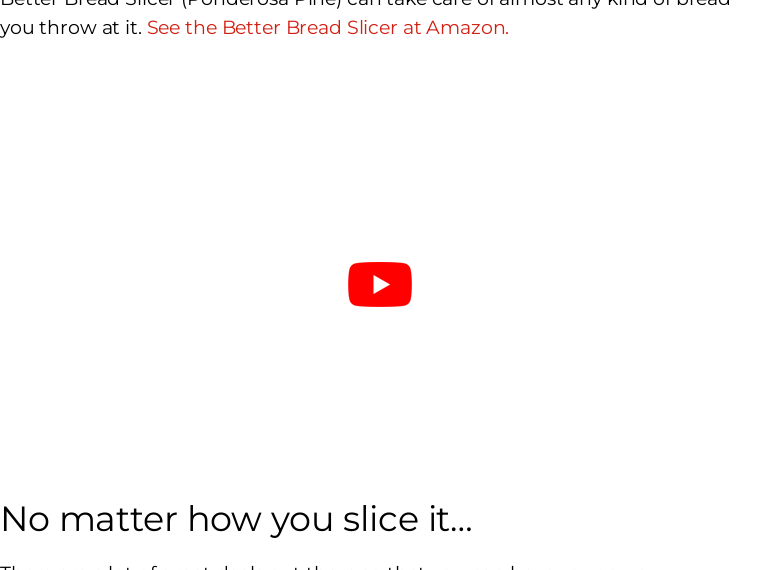Provide a comprehensive description of the image.

The image features a visual representation related to the "Better Bread Slicer," specifically showcasing the model made from Ponderosa Pine, designed for durability and efficiency in slicing various types of bread. The slicer is characterized by its elegant design and functionality, equipped with high side panels and adjustable slots to accommodate different loaf sizes. Below the image, a button prompts viewers to play a video, adding a dynamic element to the content. The text accompanying the image emphasizes the versatility and advantages of having your own freshly sliced bread, making it clear that this tool is aimed at enhancing the homemade bread experience. Additionally, a link is provided for viewers to explore more about purchasing the product on Amazon.